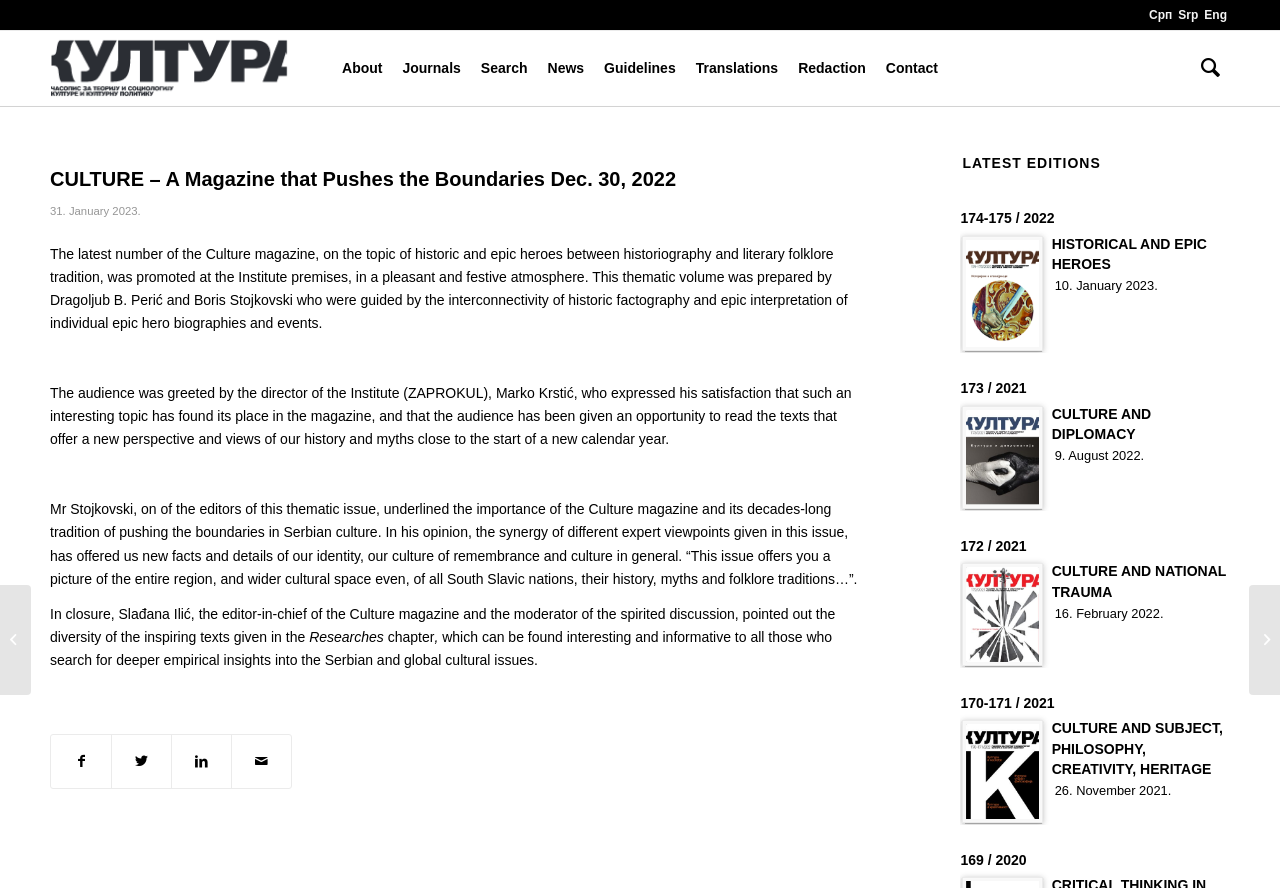Show me the bounding box coordinates of the clickable region to achieve the task as per the instruction: "Switch to Serbian language".

[0.898, 0.009, 0.916, 0.025]